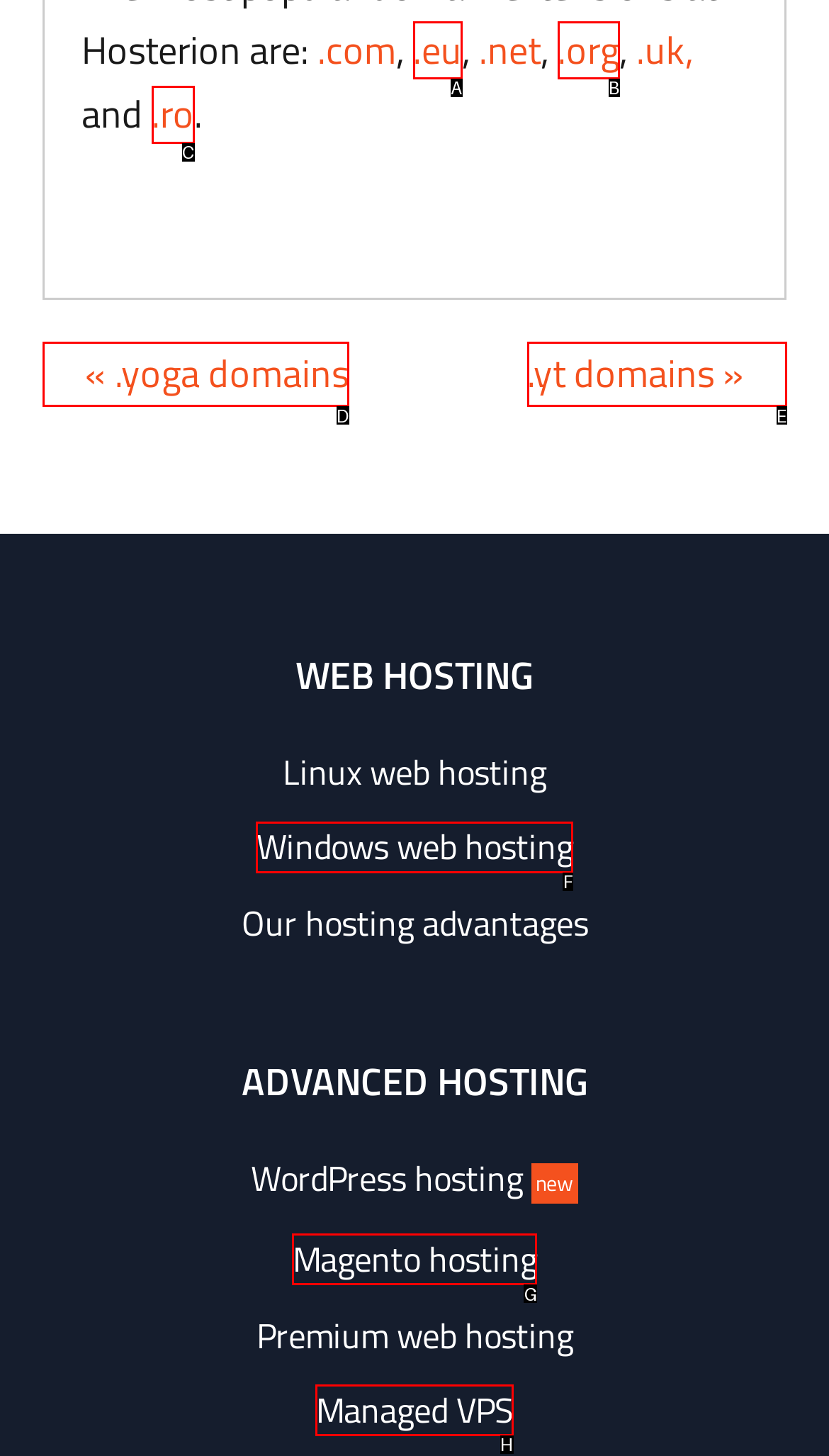Which option should be clicked to execute the task: go to Managed VPS?
Reply with the letter of the chosen option.

H